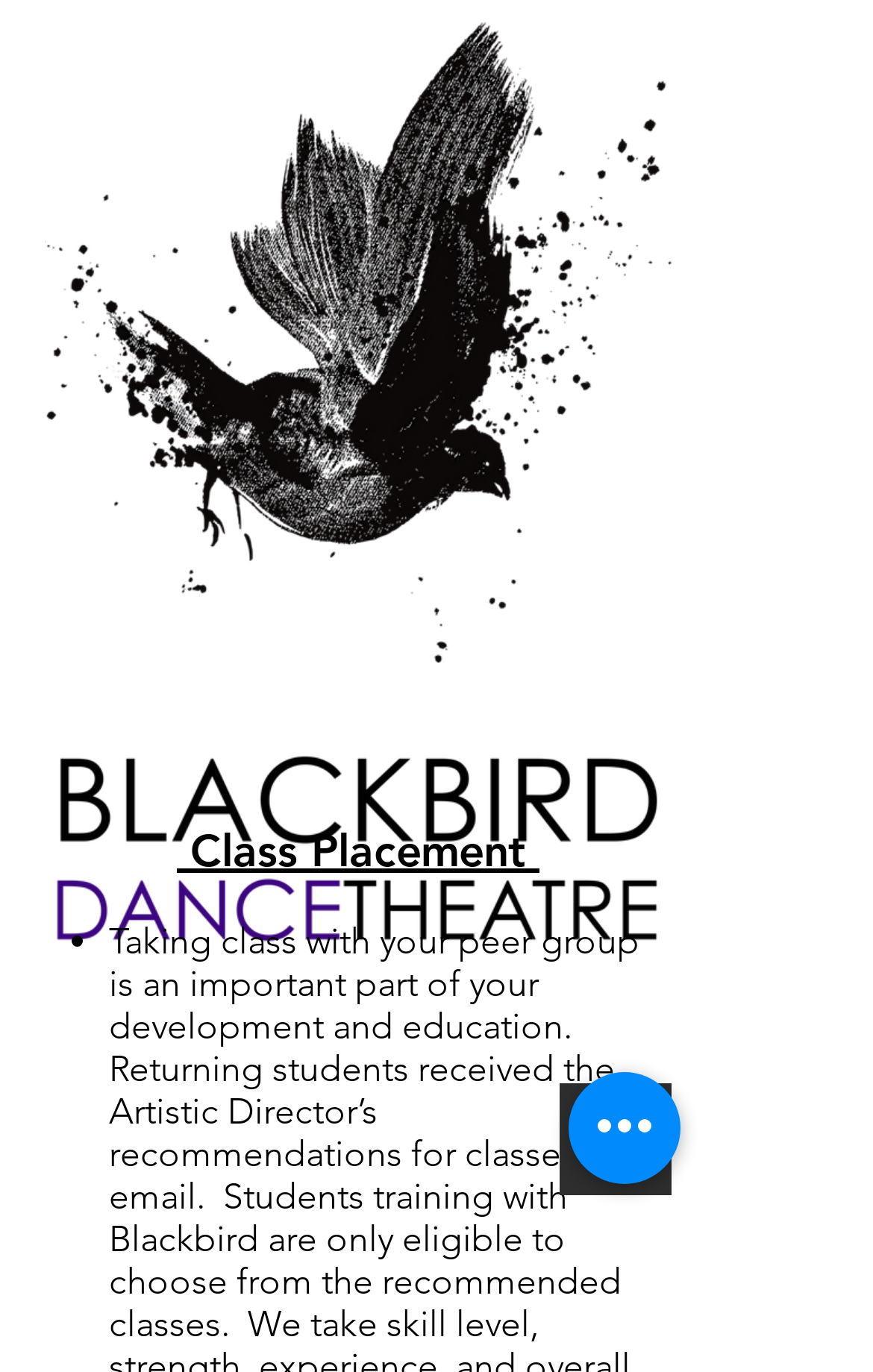Answer the question using only one word or a concise phrase: What is the purpose of the button with the text 'Quick actions'?

To perform quick actions